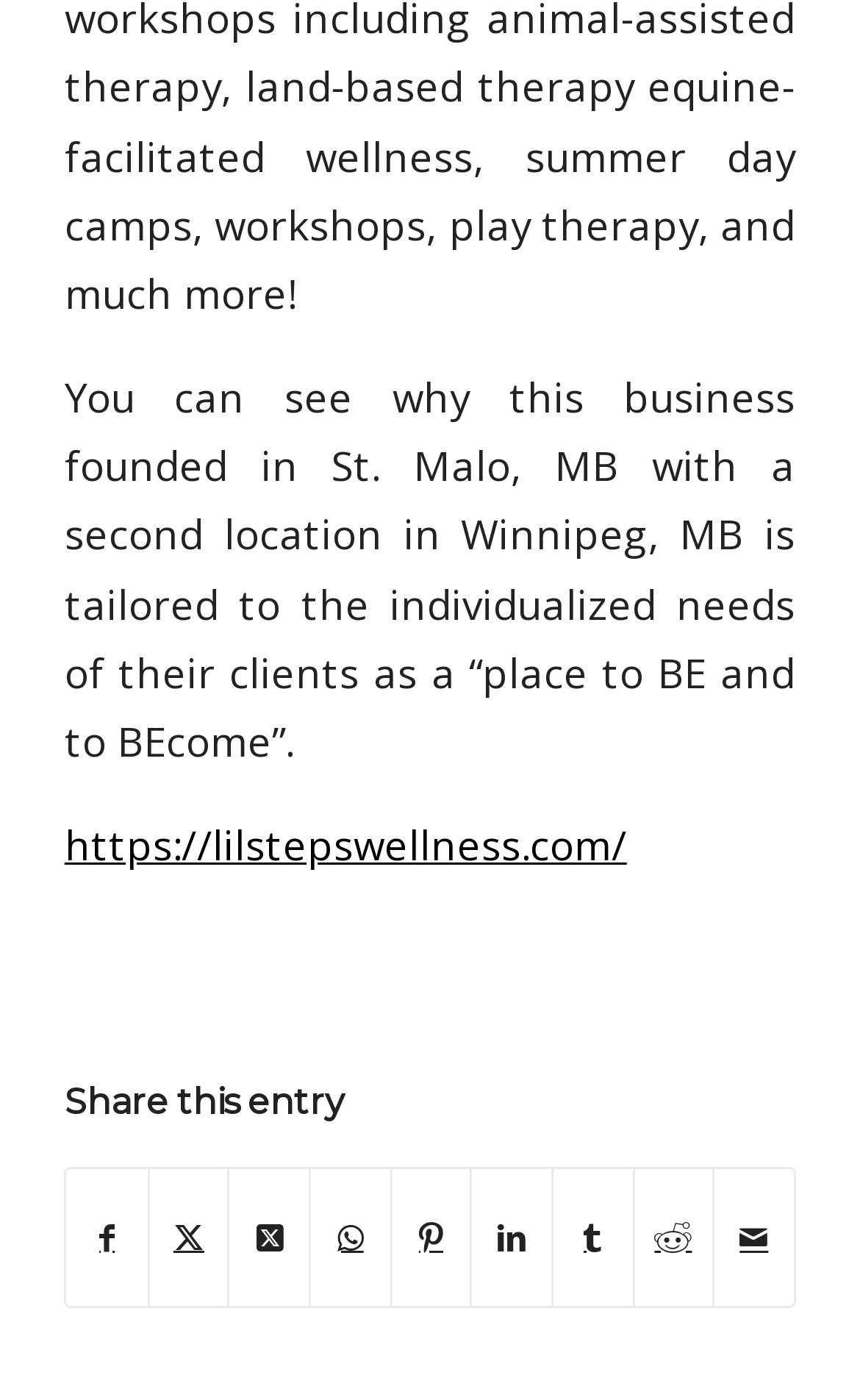Please determine the bounding box coordinates of the area that needs to be clicked to complete this task: 'Share this entry on Facebook'. The coordinates must be four float numbers between 0 and 1, formatted as [left, top, right, bottom].

[0.078, 0.834, 0.171, 0.932]